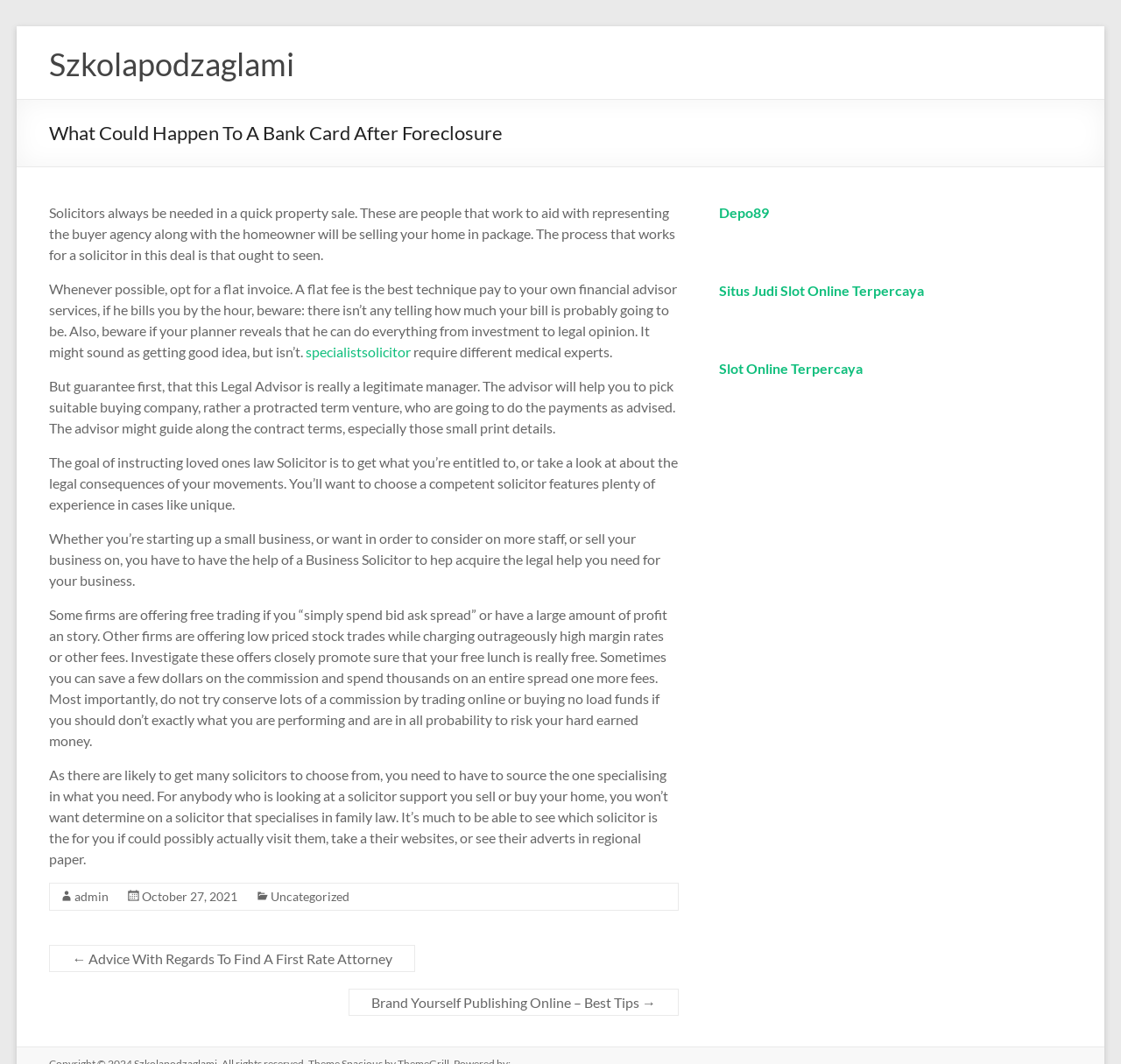Find the bounding box coordinates for the HTML element described in this sentence: "Responsive Theme". Provide the coordinates as four float numbers between 0 and 1, in the format [left, top, right, bottom].

None